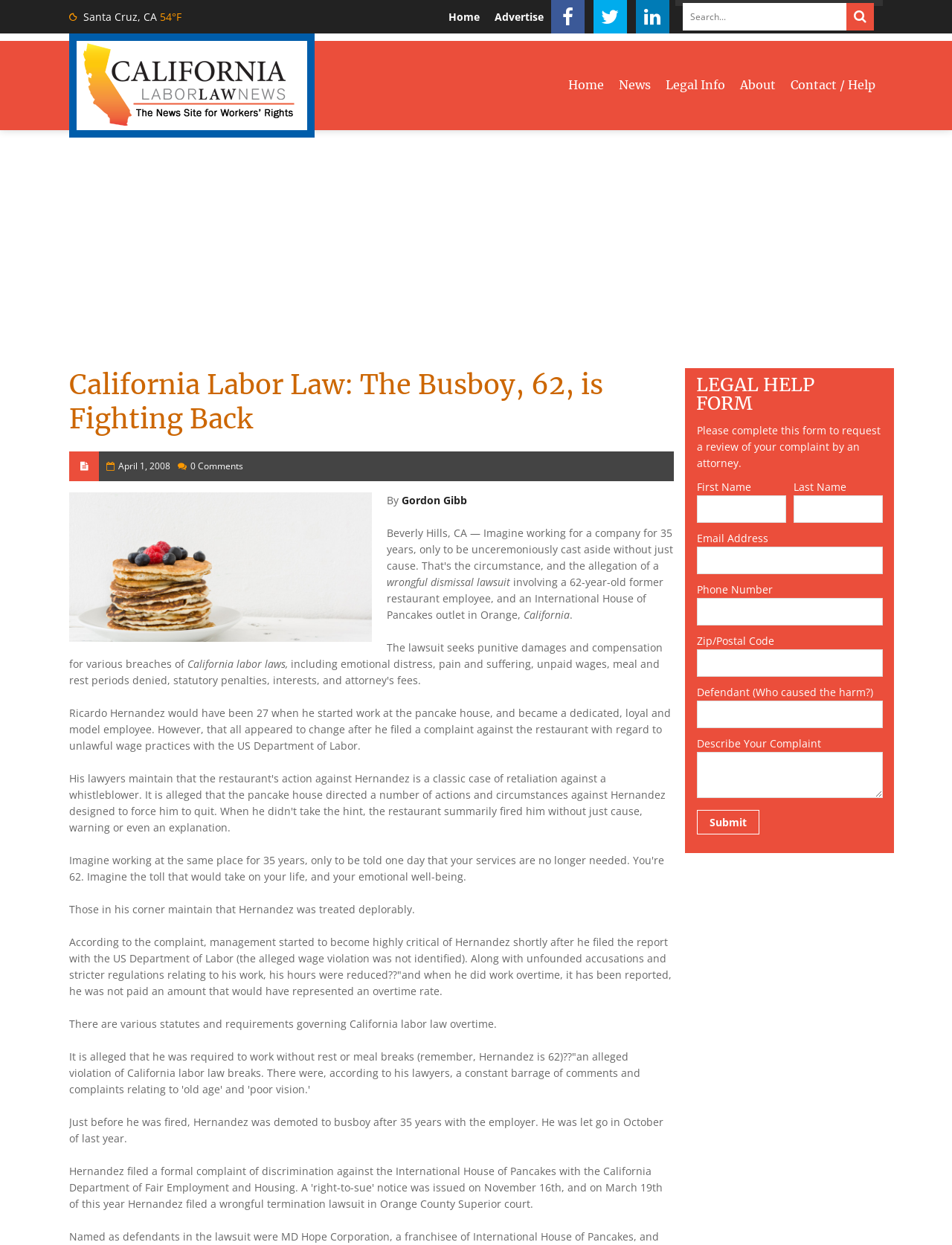What is the main heading displayed on the webpage? Please provide the text.

California Labor Law: The Busboy, 62, is Fighting Back